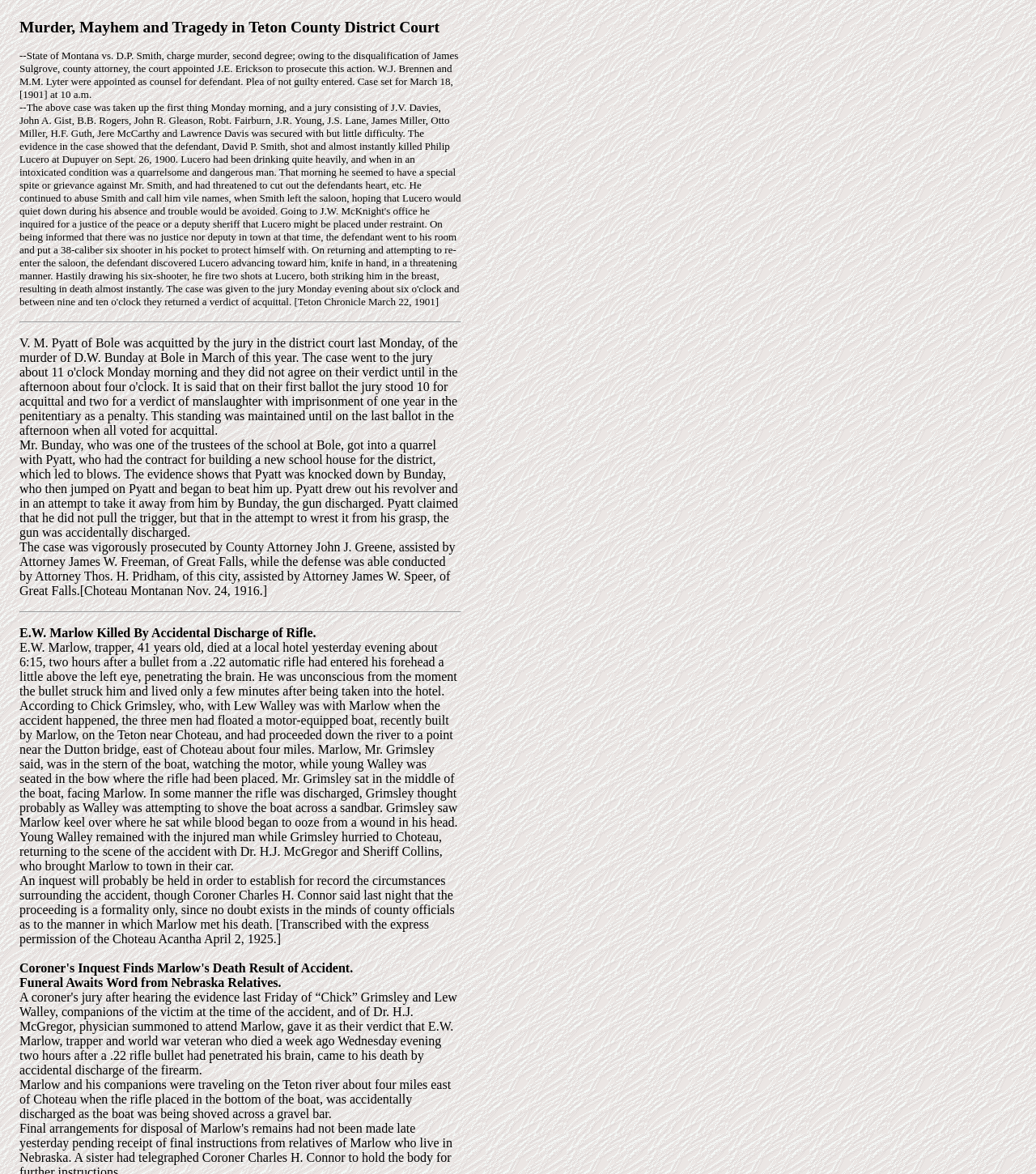Please reply to the following question using a single word or phrase: 
What was the name of the newspaper that published the article about E.W. Marlow's death?

Choteau Acantha